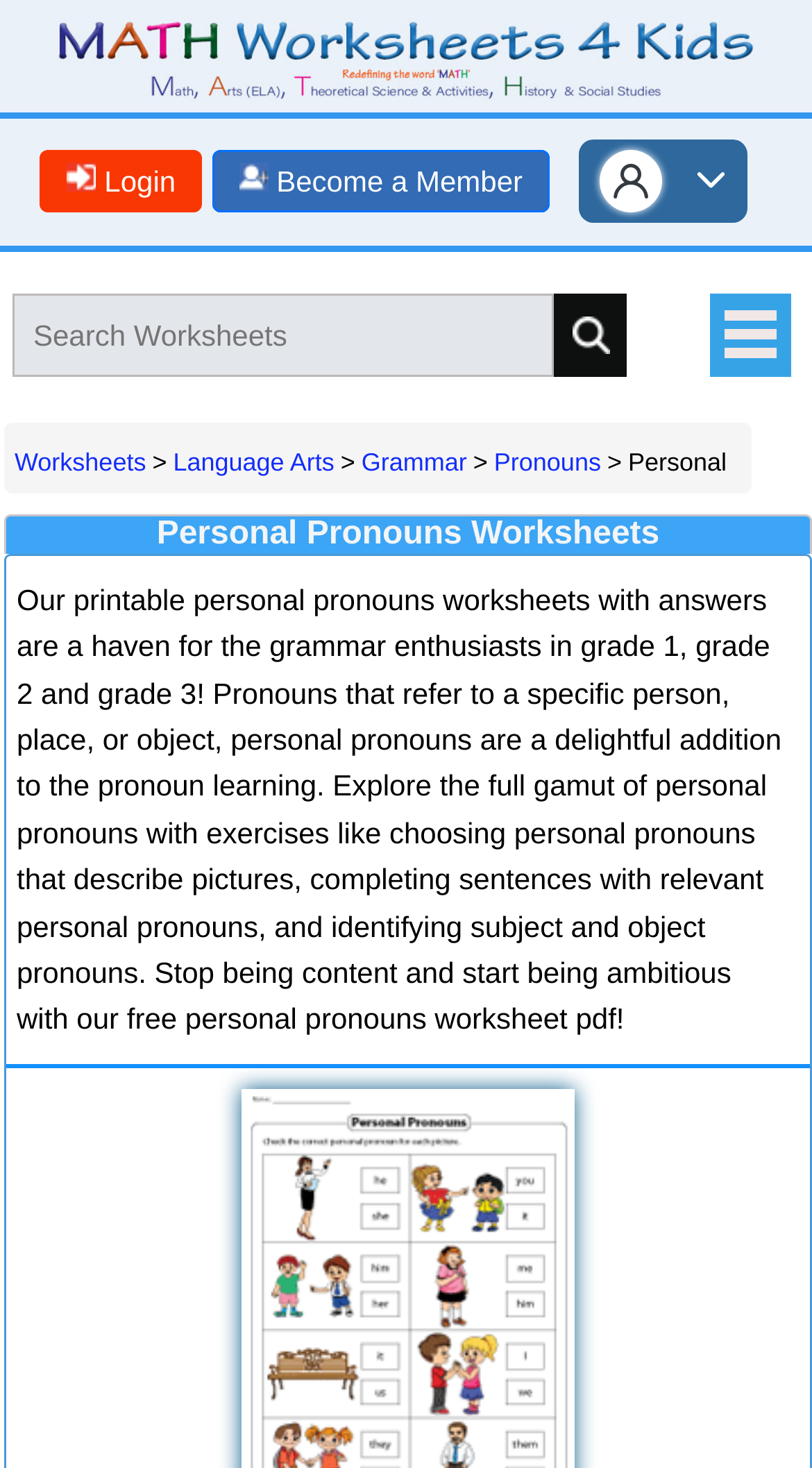Kindly provide the bounding box coordinates of the section you need to click on to fulfill the given instruction: "visit math worksheets 4 kids".

[0.0, 0.051, 1.0, 0.075]